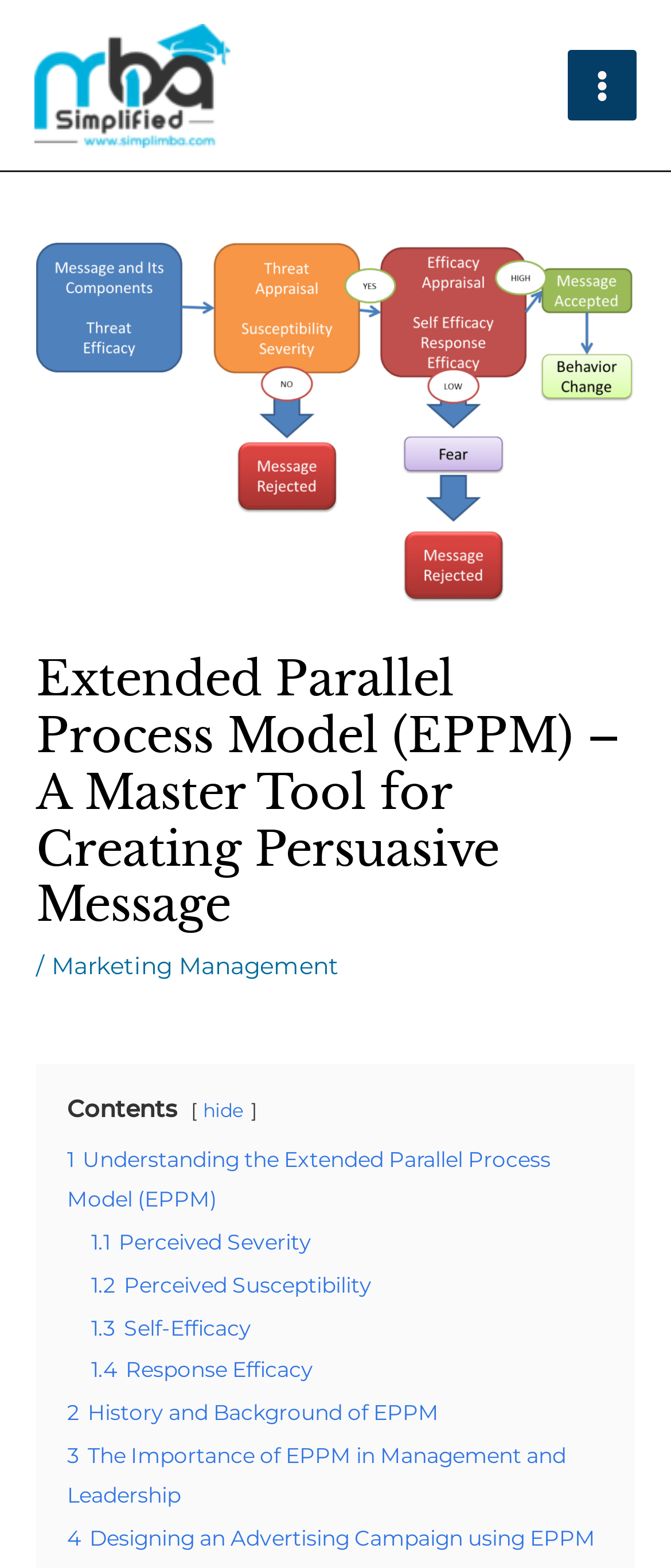Please identify the bounding box coordinates of the area that needs to be clicked to follow this instruction: "Learn about Perceived Severity".

[0.136, 0.784, 0.464, 0.8]